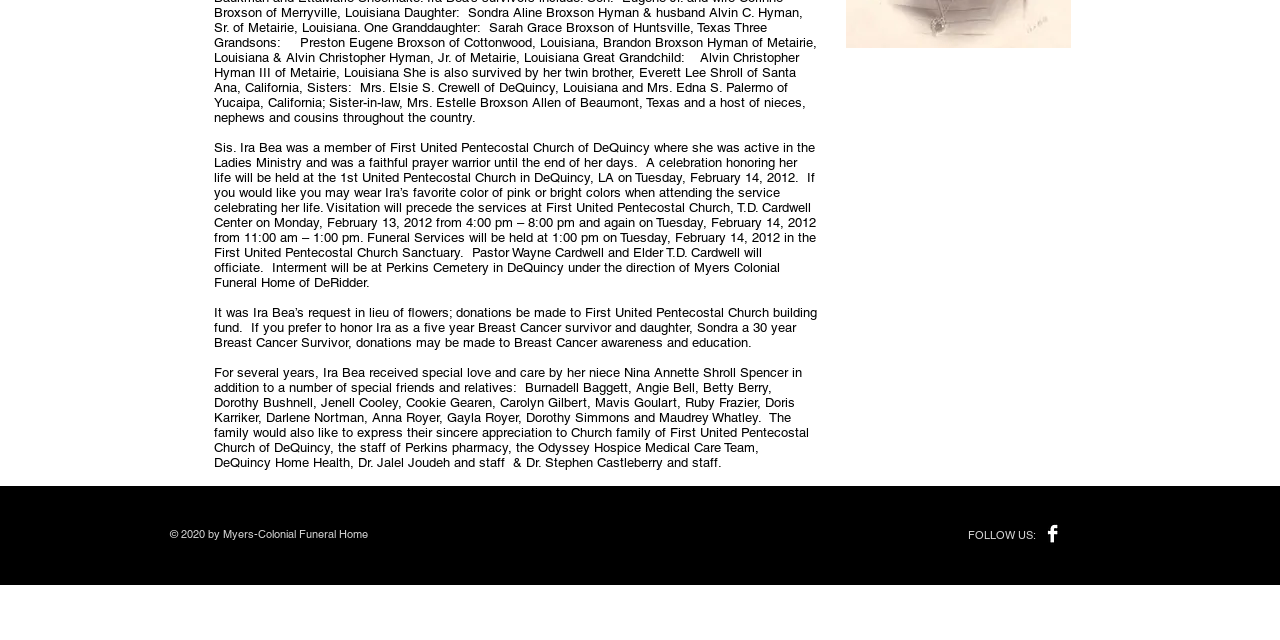Please determine the bounding box of the UI element that matches this description: aria-label="Facebook B&W". The coordinates should be given as (top-left x, top-left y, bottom-right x, bottom-right y), with all values between 0 and 1.

[0.809, 0.808, 0.835, 0.859]